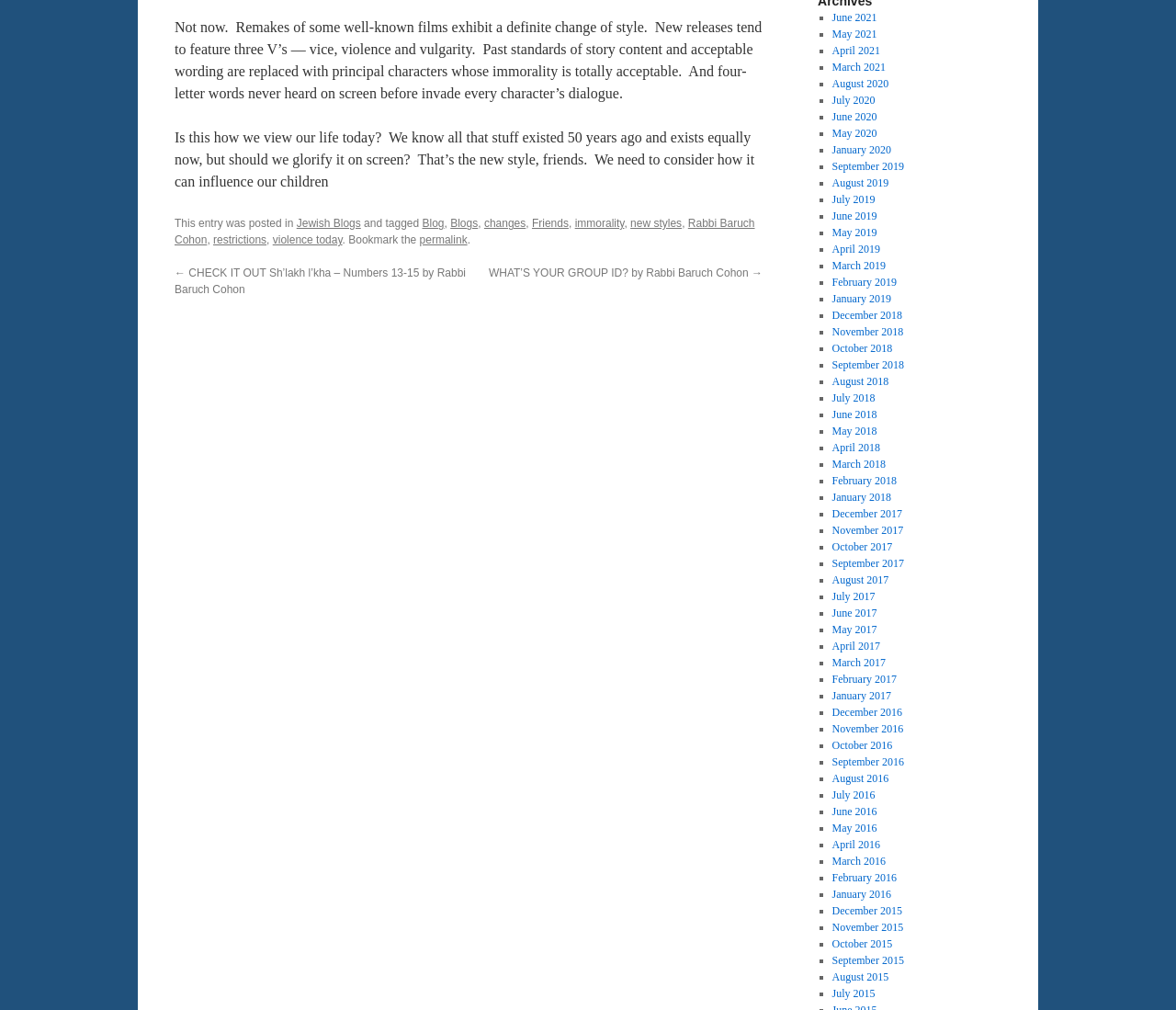Respond to the question with just a single word or phrase: 
What is the main theme of the blog?

Jewish perspective on life